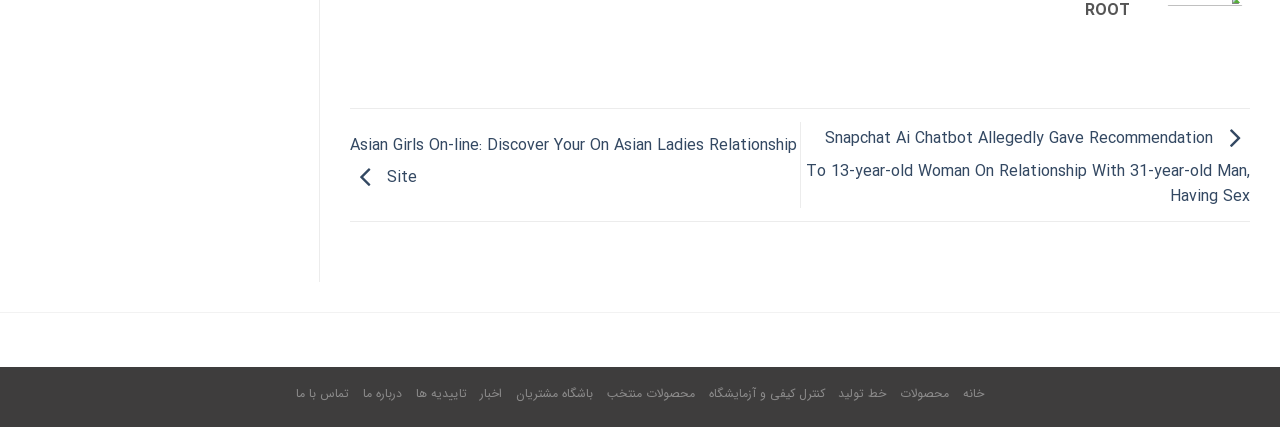Respond to the question with just a single word or phrase: 
What is the layout of the top navigation menu?

Horizontal